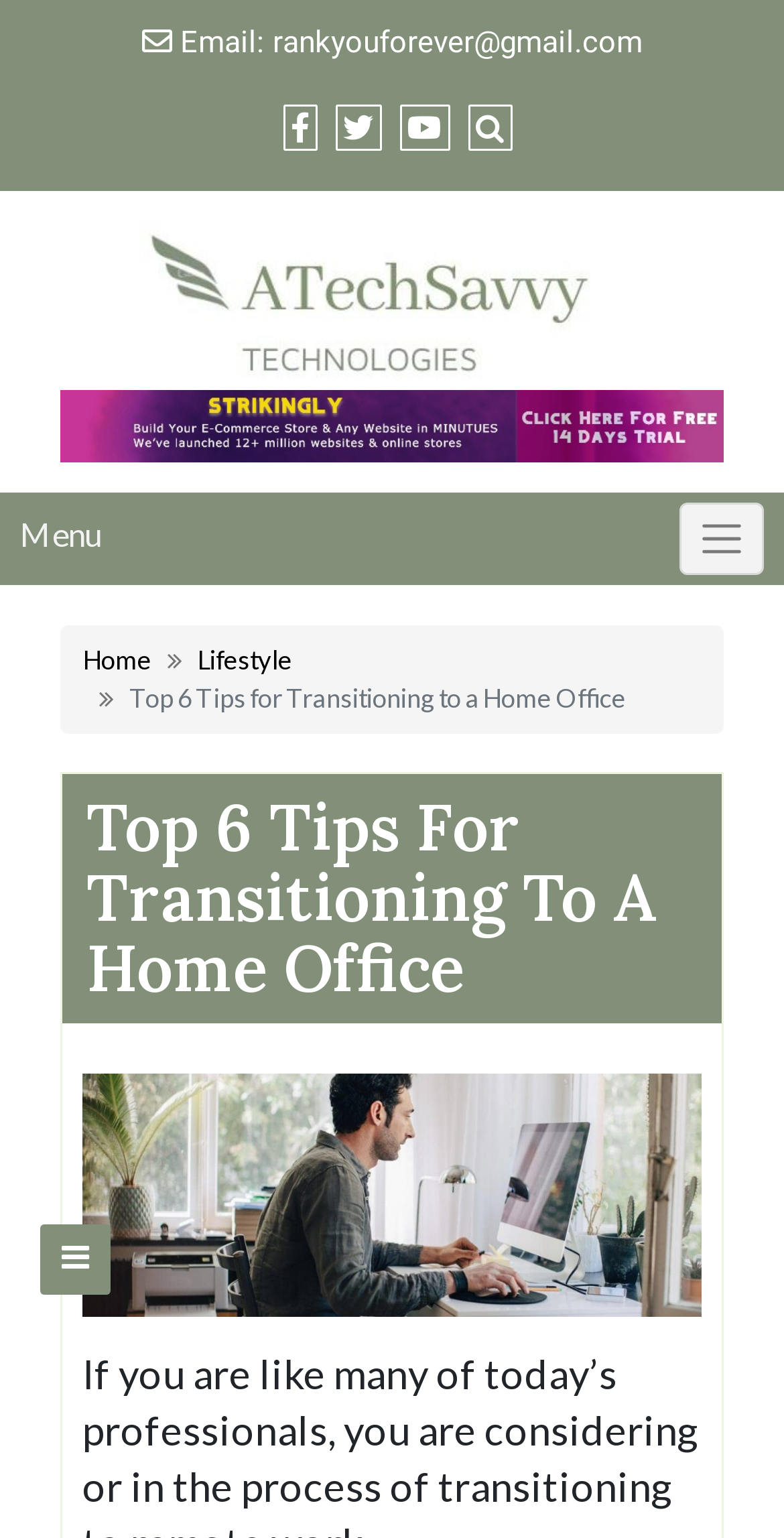Please identify the bounding box coordinates of the element on the webpage that should be clicked to follow this instruction: "close search form". The bounding box coordinates should be given as four float numbers between 0 and 1, formatted as [left, top, right, bottom].

[0.893, 0.04, 0.924, 0.063]